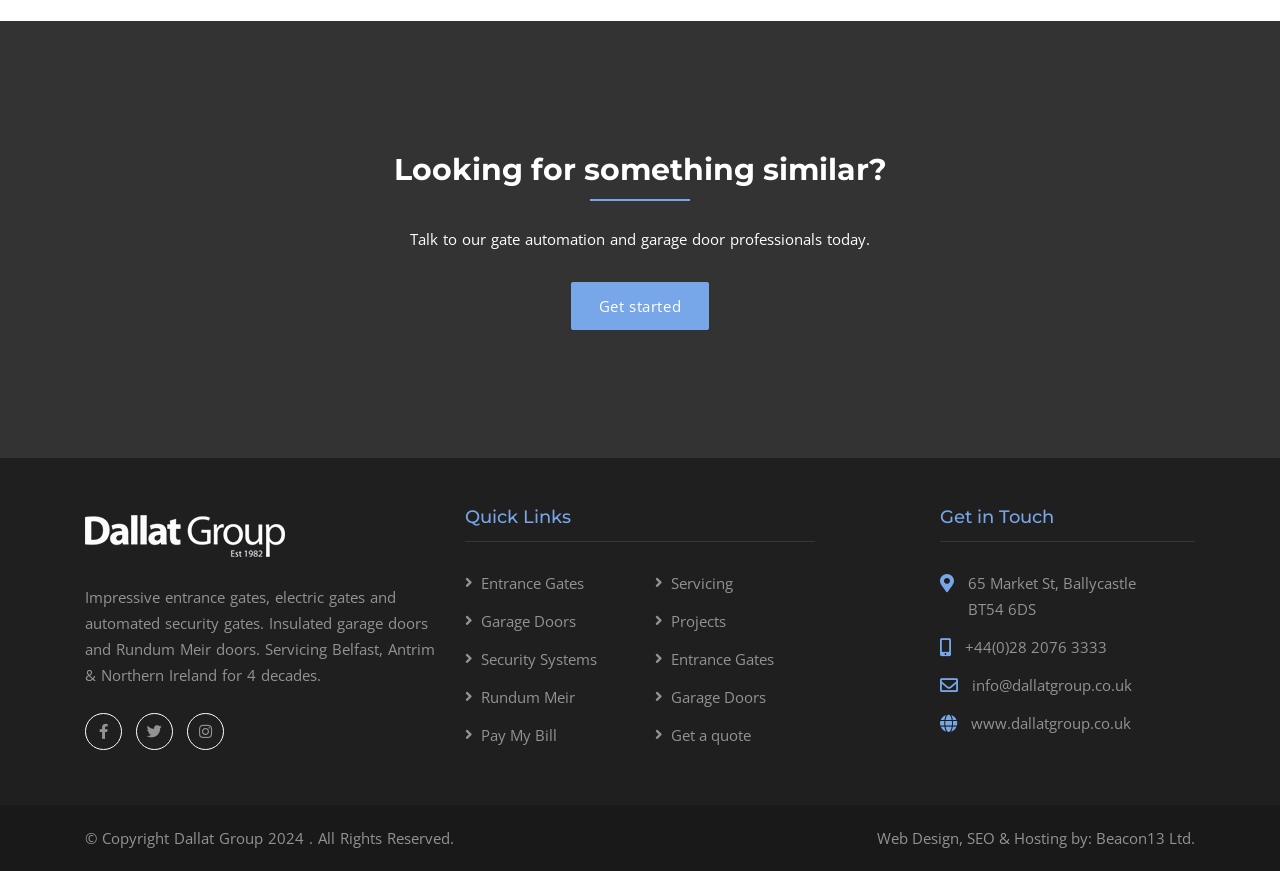Determine the bounding box coordinates of the section to be clicked to follow the instruction: "View entrance gates". The coordinates should be given as four float numbers between 0 and 1, formatted as [left, top, right, bottom].

[0.363, 0.658, 0.456, 0.681]